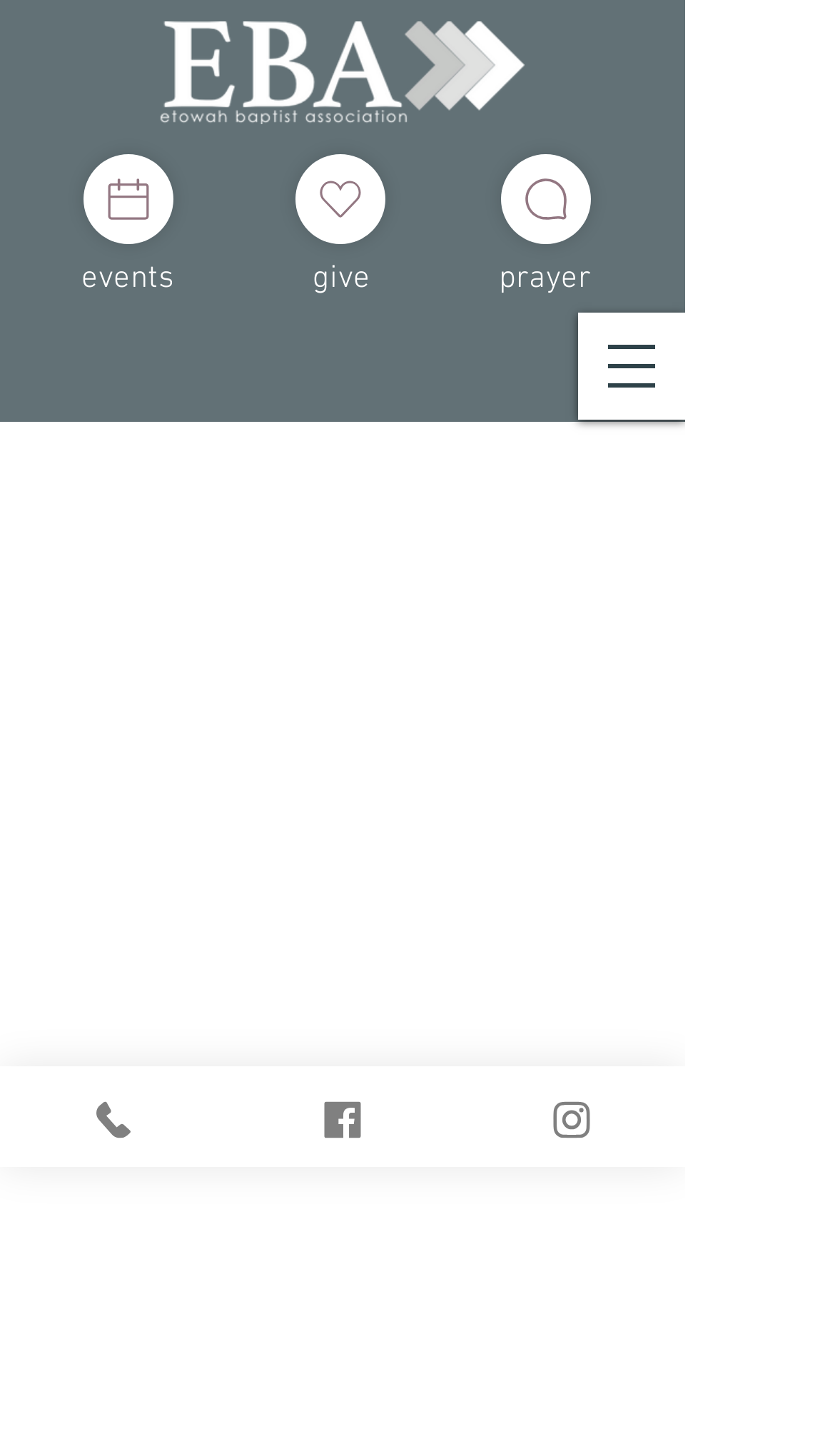How many 'Shop' links are on the page?
Look at the image and provide a short answer using one word or a phrase.

3